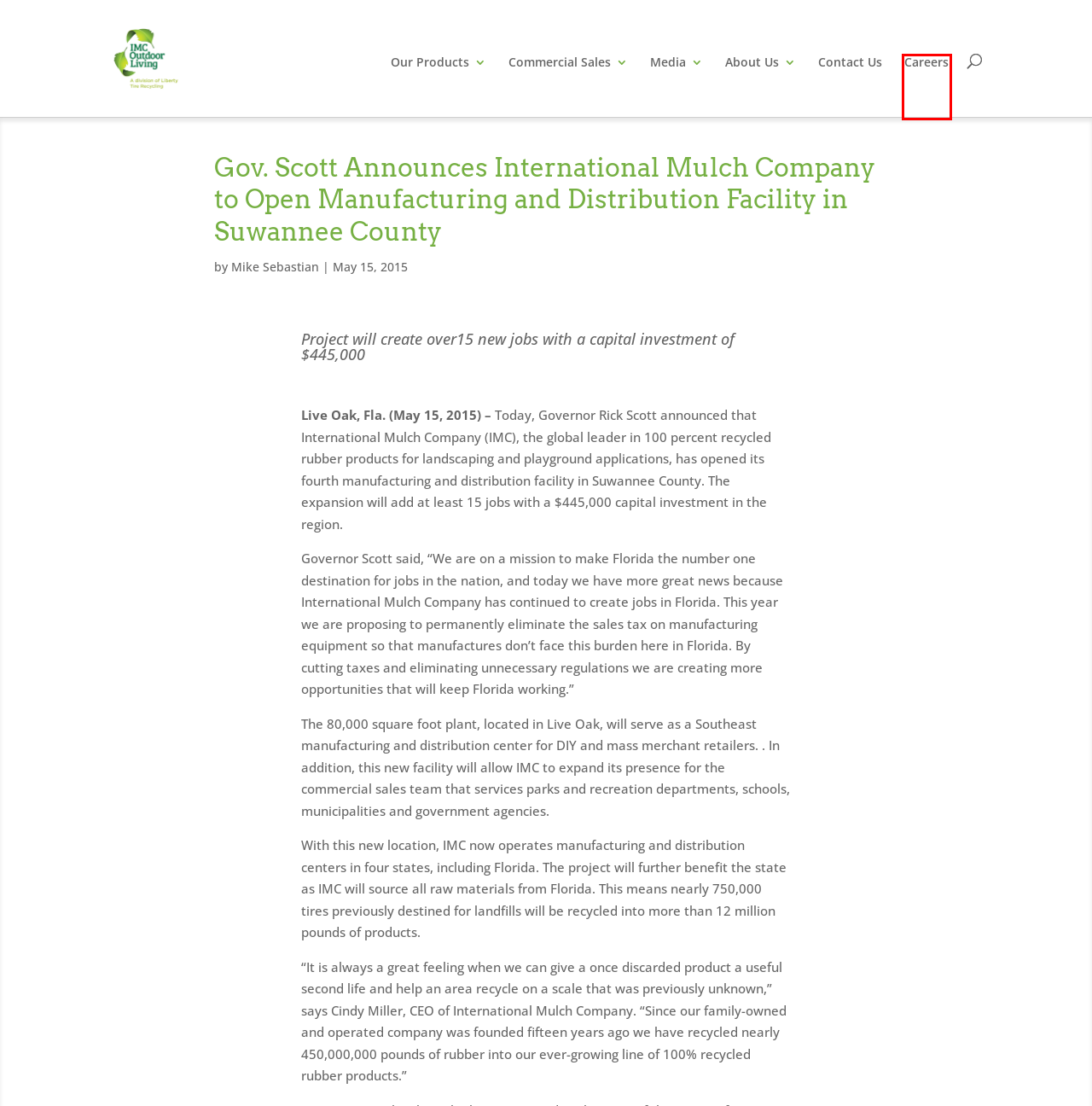Examine the screenshot of the webpage, which includes a red bounding box around an element. Choose the best matching webpage description for the page that will be displayed after clicking the element inside the red bounding box. Here are the candidates:
A. Our Products
B. Commercial Sales
C. Mike Sebastian, Author at IMC Outdoor Living
D. Media
E. Careers
F. Home
G. Contact Us
H. About Us

E